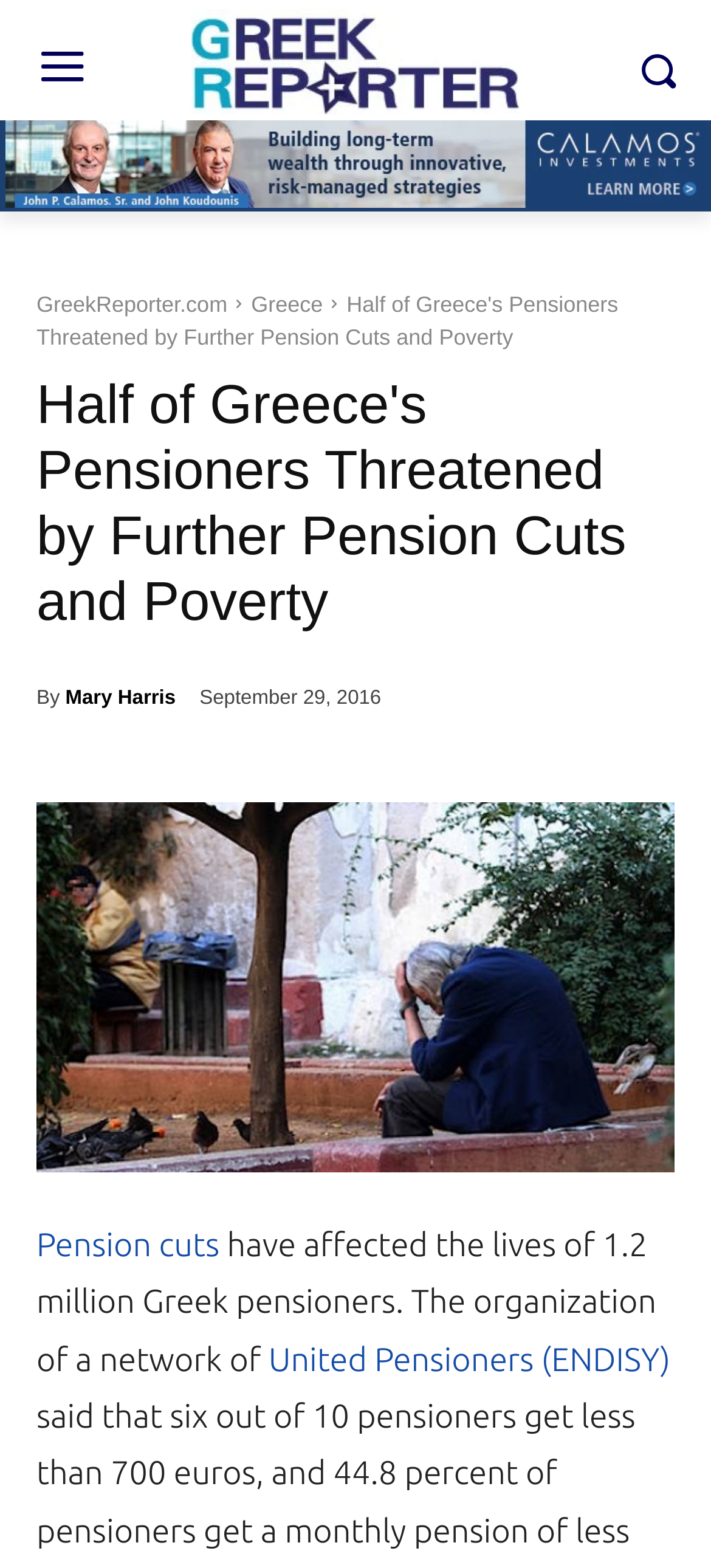Use a single word or phrase to answer this question: 
Who is the author of the news article?

Mary Harris